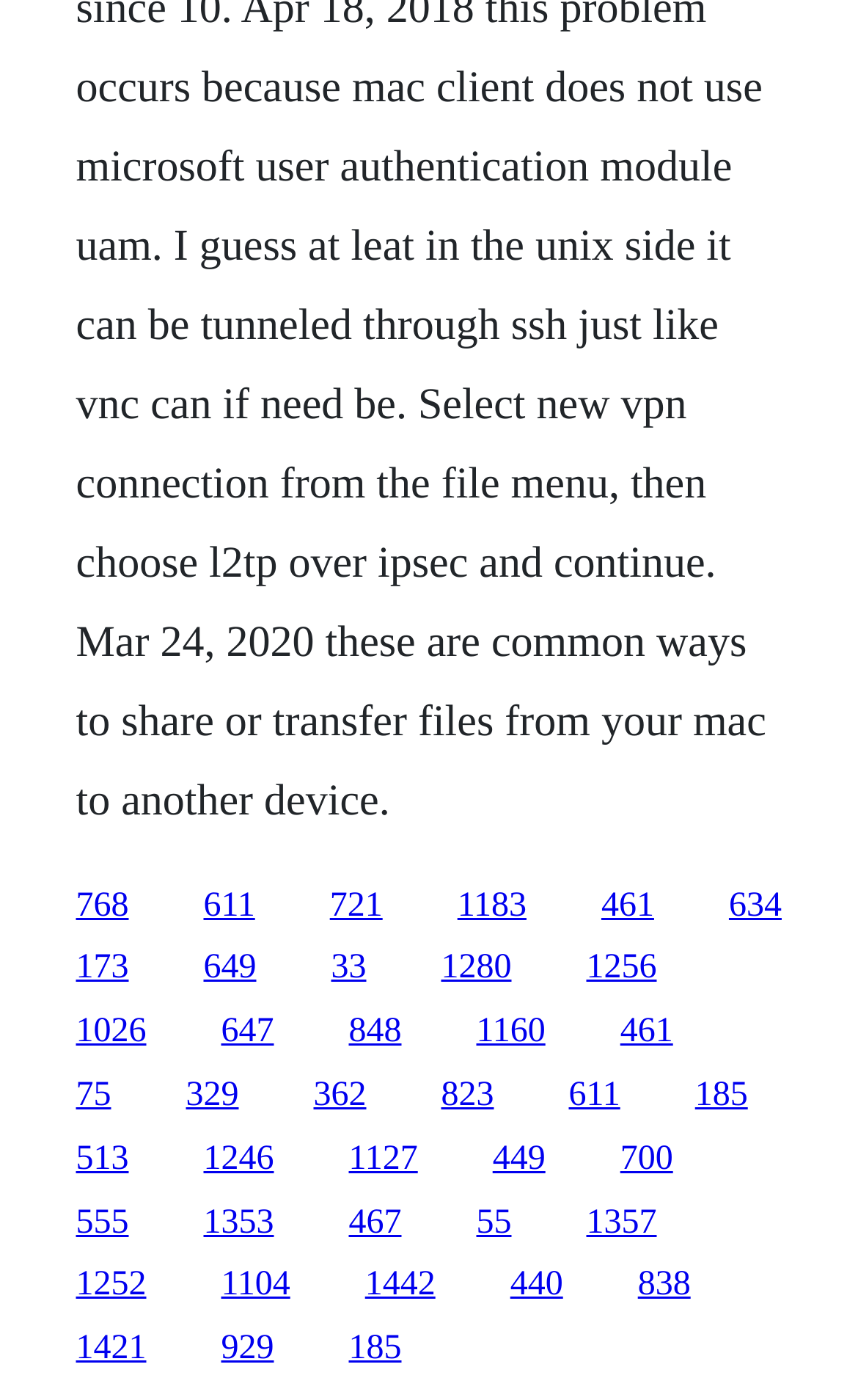Given the webpage screenshot, identify the bounding box of the UI element that matches this description: "611".

[0.237, 0.633, 0.297, 0.66]